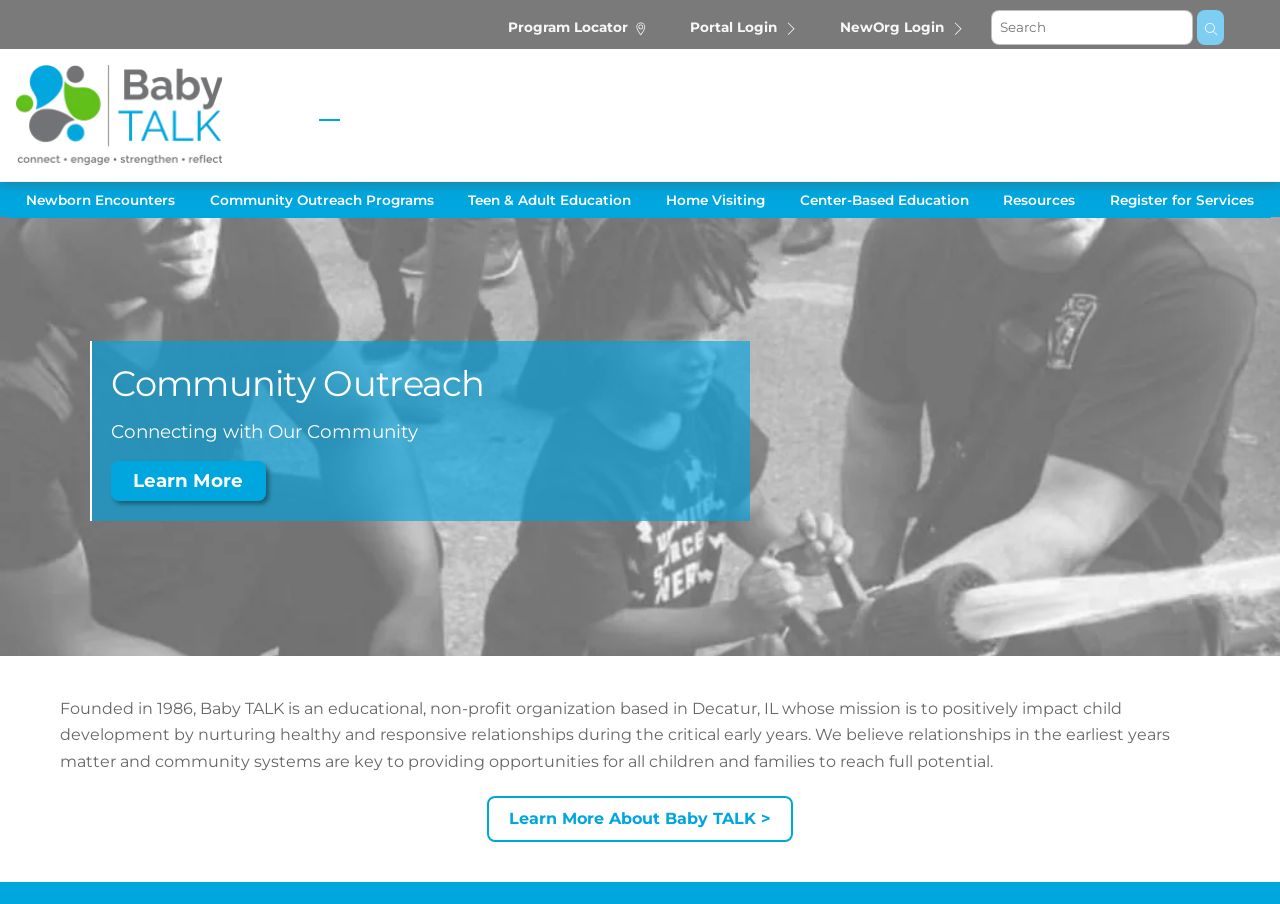Find the bounding box coordinates for the area that should be clicked to accomplish the instruction: "Learn more about Community Outreach".

[0.087, 0.51, 0.207, 0.555]